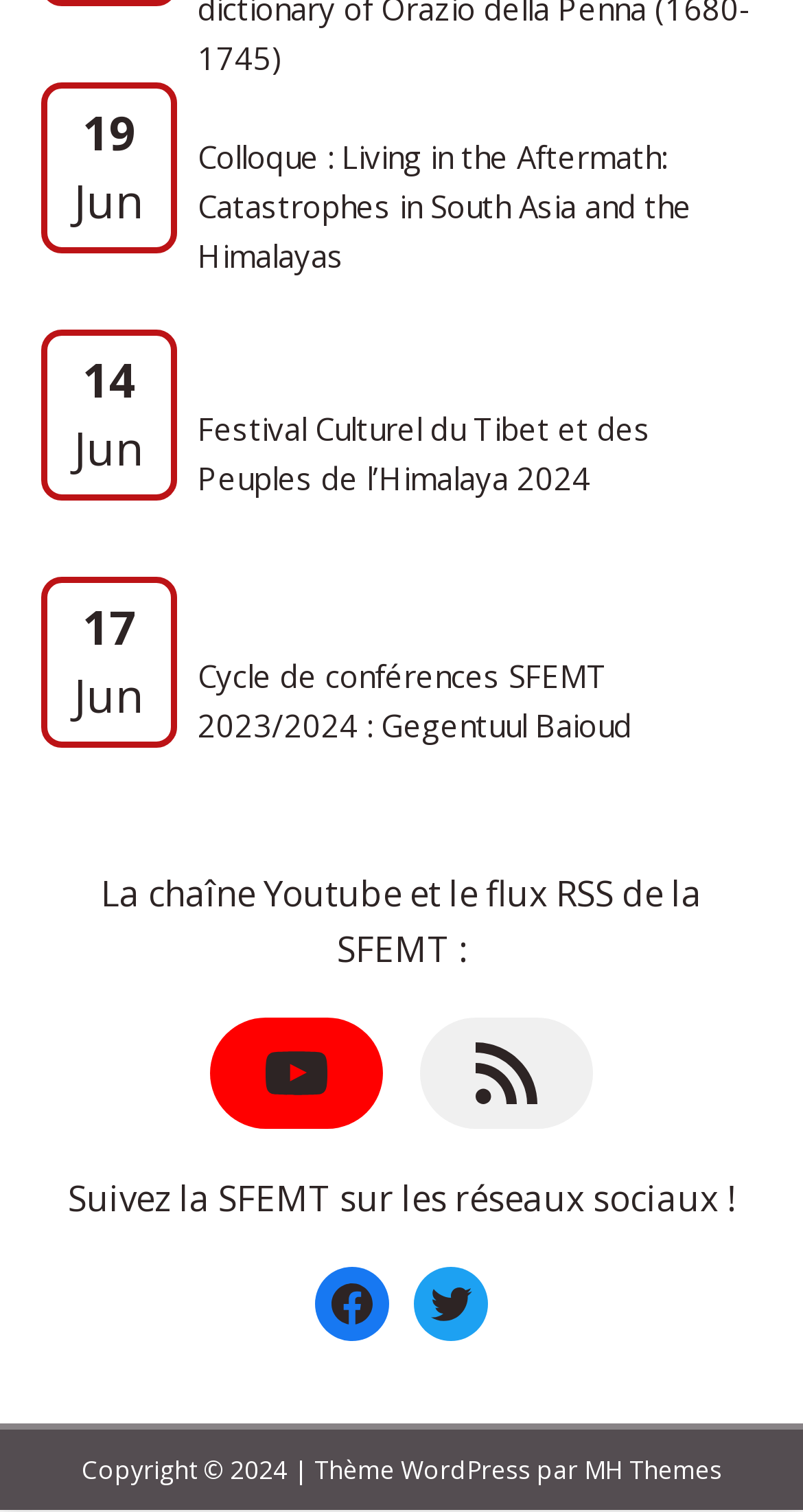Please locate the bounding box coordinates of the region I need to click to follow this instruction: "Watch videos on YouTube".

[0.262, 0.673, 0.477, 0.746]